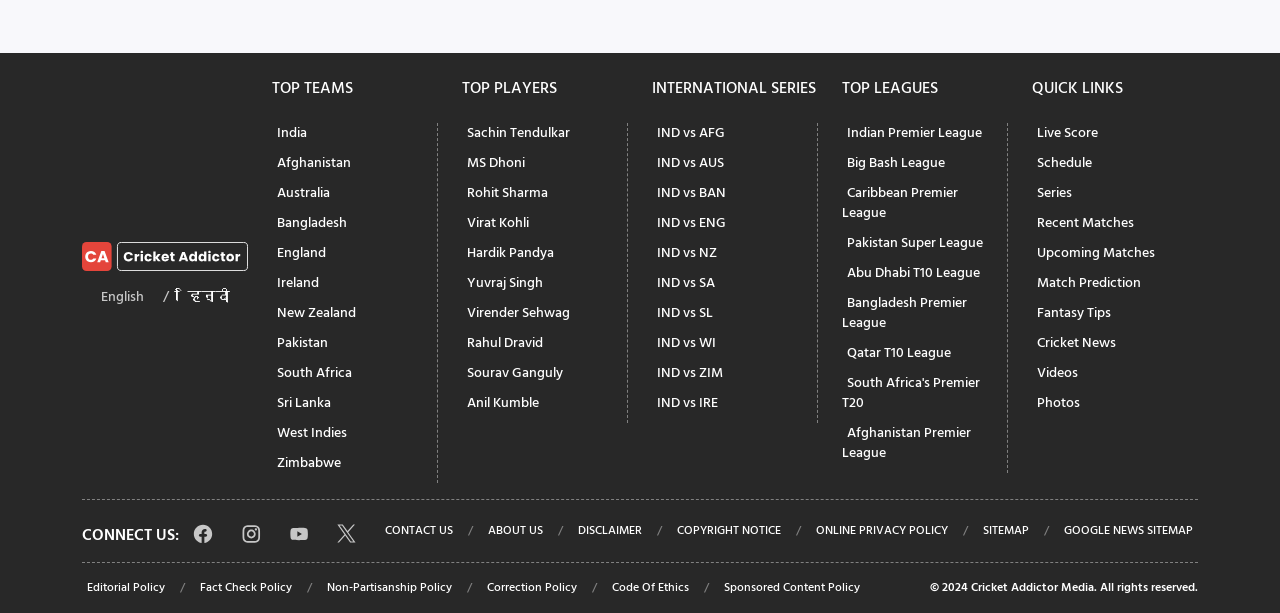Using the element description: "Anil Kumble", determine the bounding box coordinates. The coordinates should be in the format [left, top, right, bottom], with values between 0 and 1.

[0.361, 0.629, 0.425, 0.683]